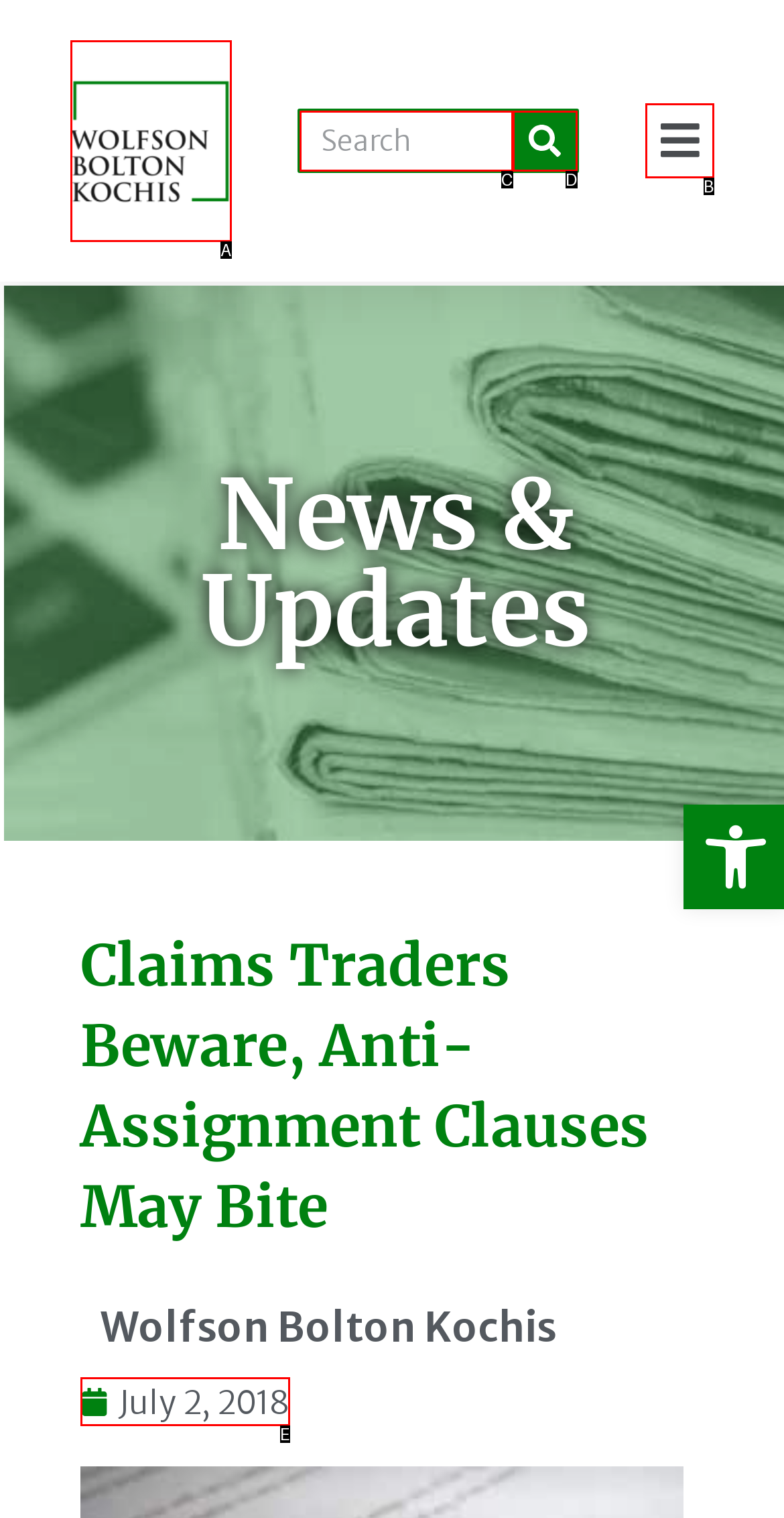Identify the HTML element that corresponds to the description: alt="Wolfson-Bolton-Kochis-Logo" title="Wolfson-Bolton-Kochis-Logo" Provide the letter of the correct option directly.

A